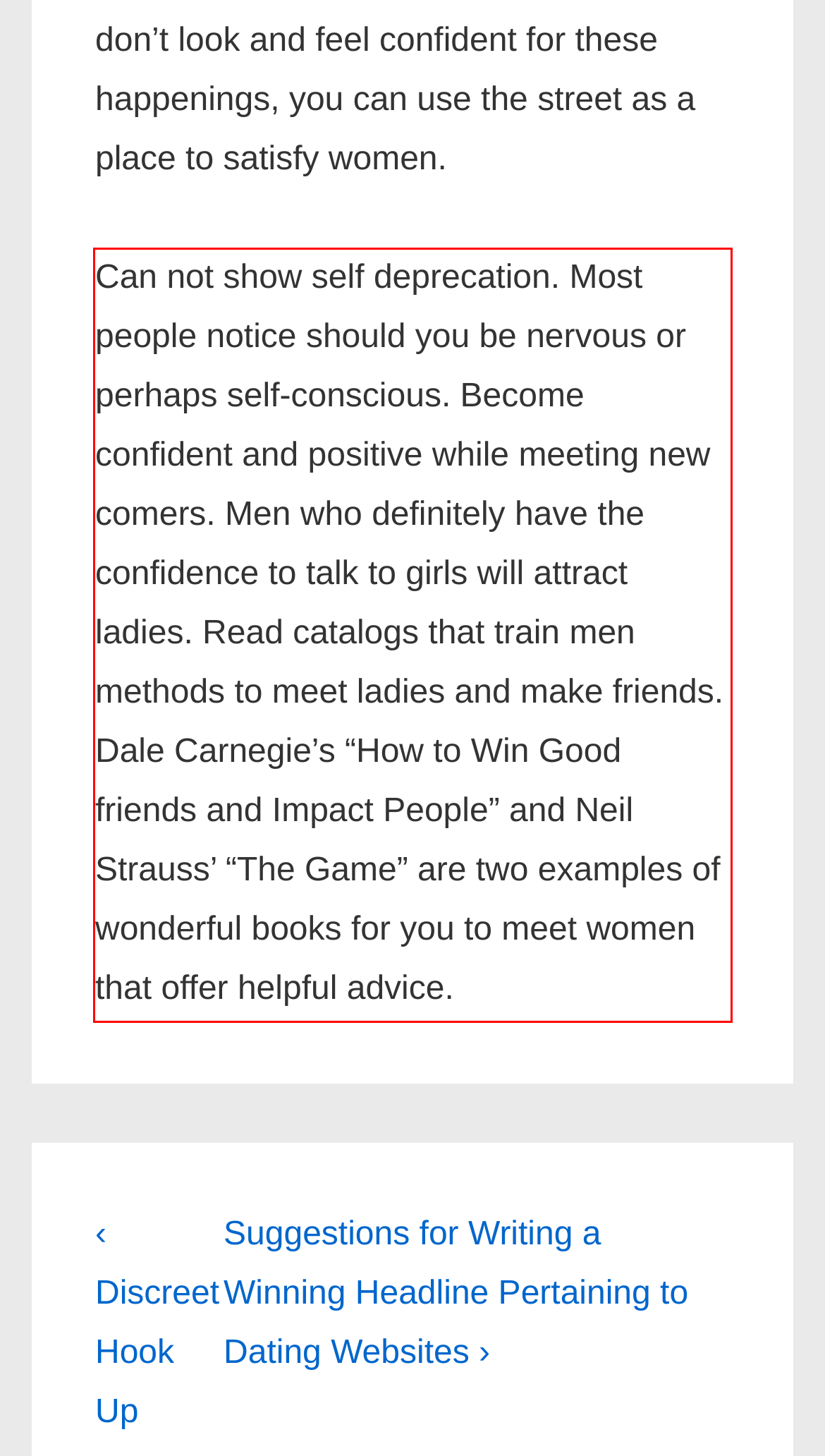Given a screenshot of a webpage containing a red rectangle bounding box, extract and provide the text content found within the red bounding box.

Can not show self deprecation. Most people notice should you be nervous or perhaps self-conscious. Become confident and positive while meeting new comers. Men who definitely have the confidence to talk to girls will attract ladies. Read catalogs that train men methods to meet ladies and make friends. Dale Carnegie’s “How to Win Good friends and Impact People” and Neil Strauss’ “The Game” are two examples of wonderful books for you to meet women that offer helpful advice.